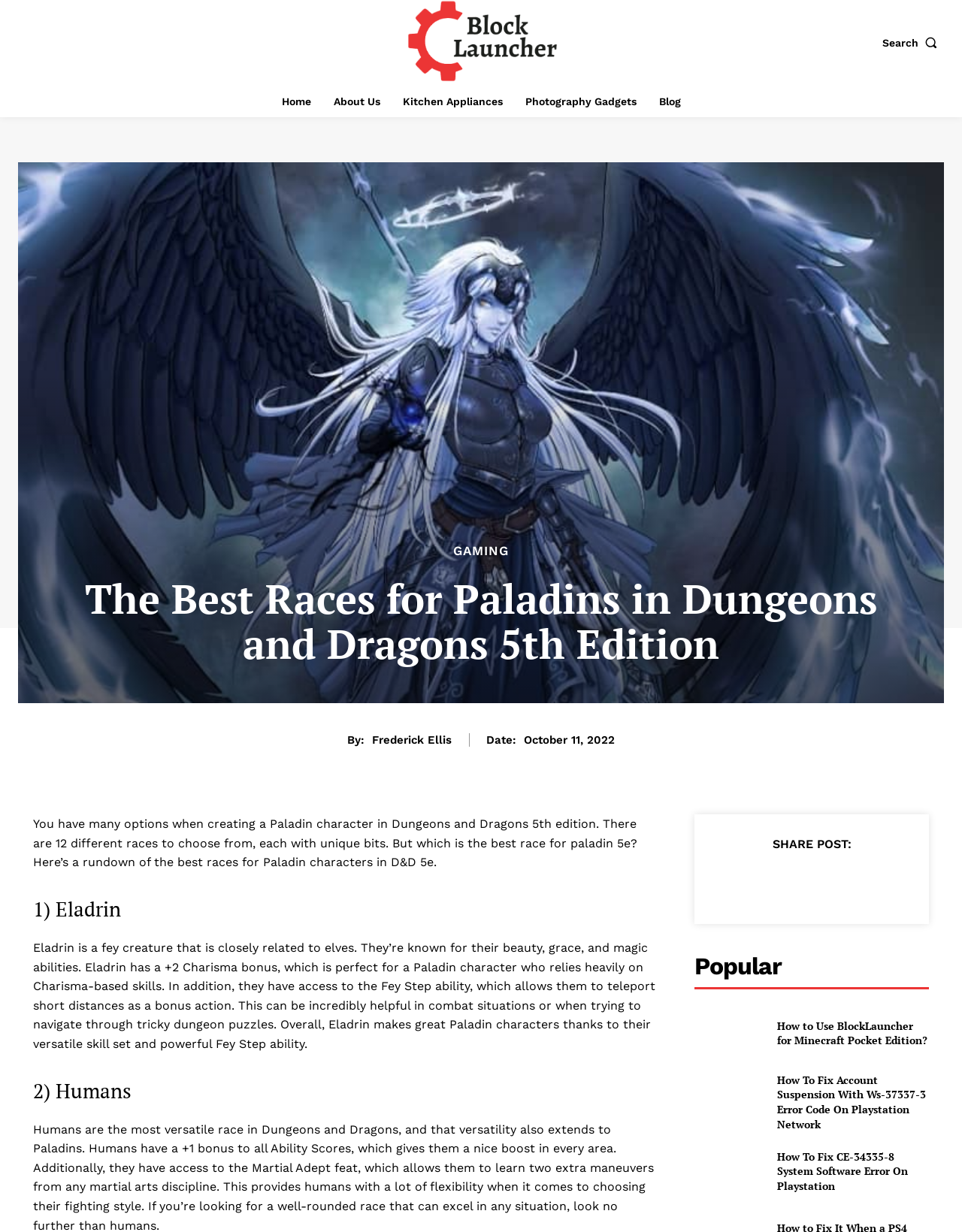Highlight the bounding box coordinates of the element you need to click to perform the following instruction: "Search for something."

[0.917, 0.022, 0.981, 0.048]